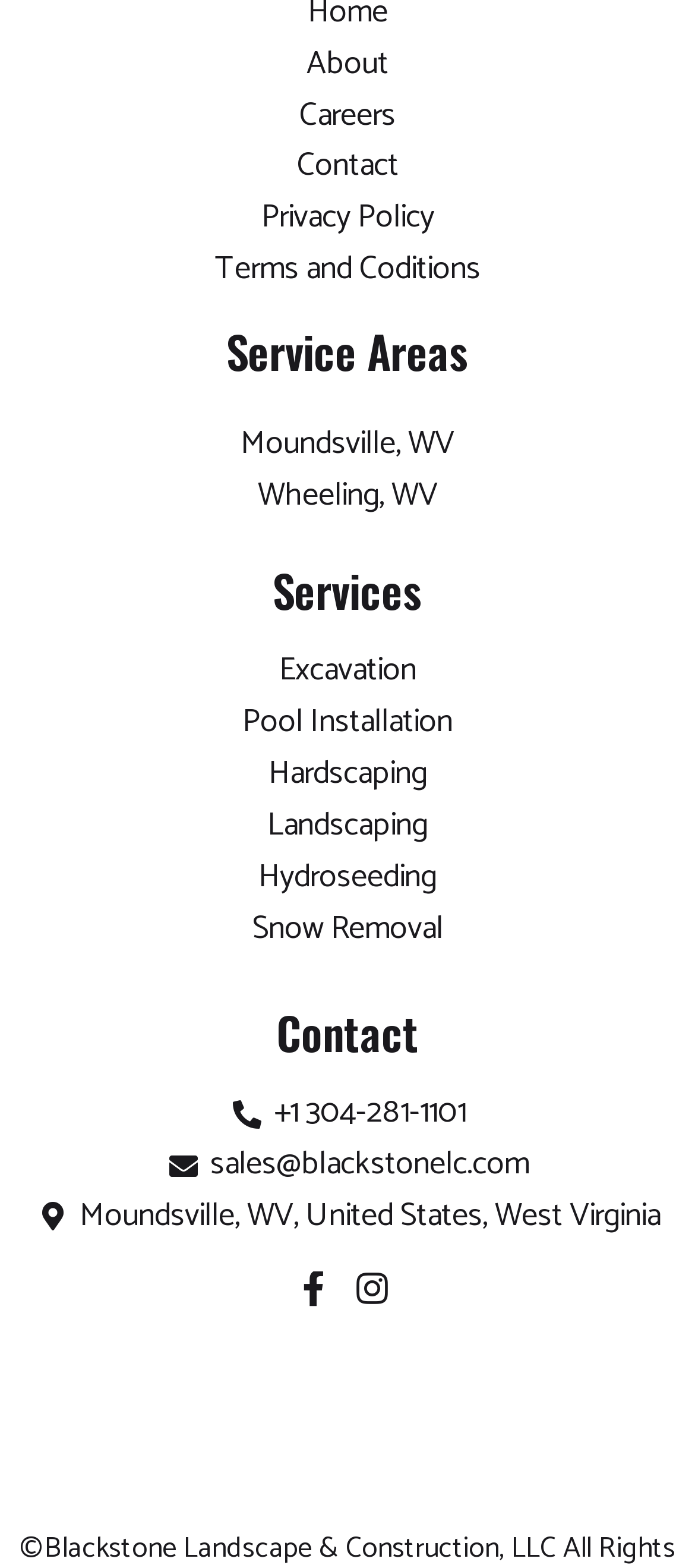Refer to the screenshot and answer the following question in detail:
What is the last service listed?

I looked at the links under the 'Services' heading and found that the last one is 'Snow Removal', which is the 6th service listed.